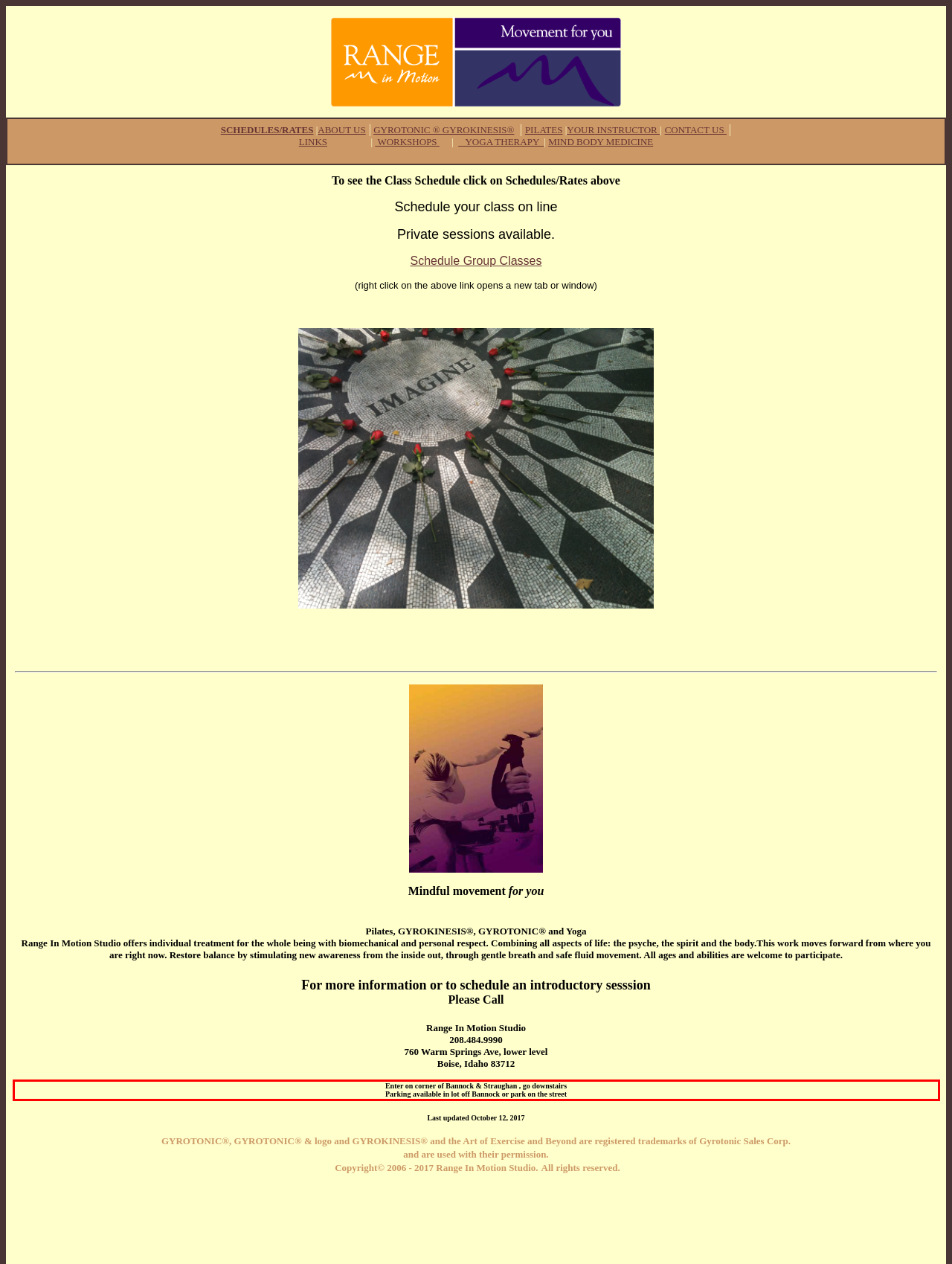You are given a screenshot showing a webpage with a red bounding box. Perform OCR to capture the text within the red bounding box.

Enter on corner of Bannock & Straughan , go downstairs Parking available in lot off Bannock or park on the street